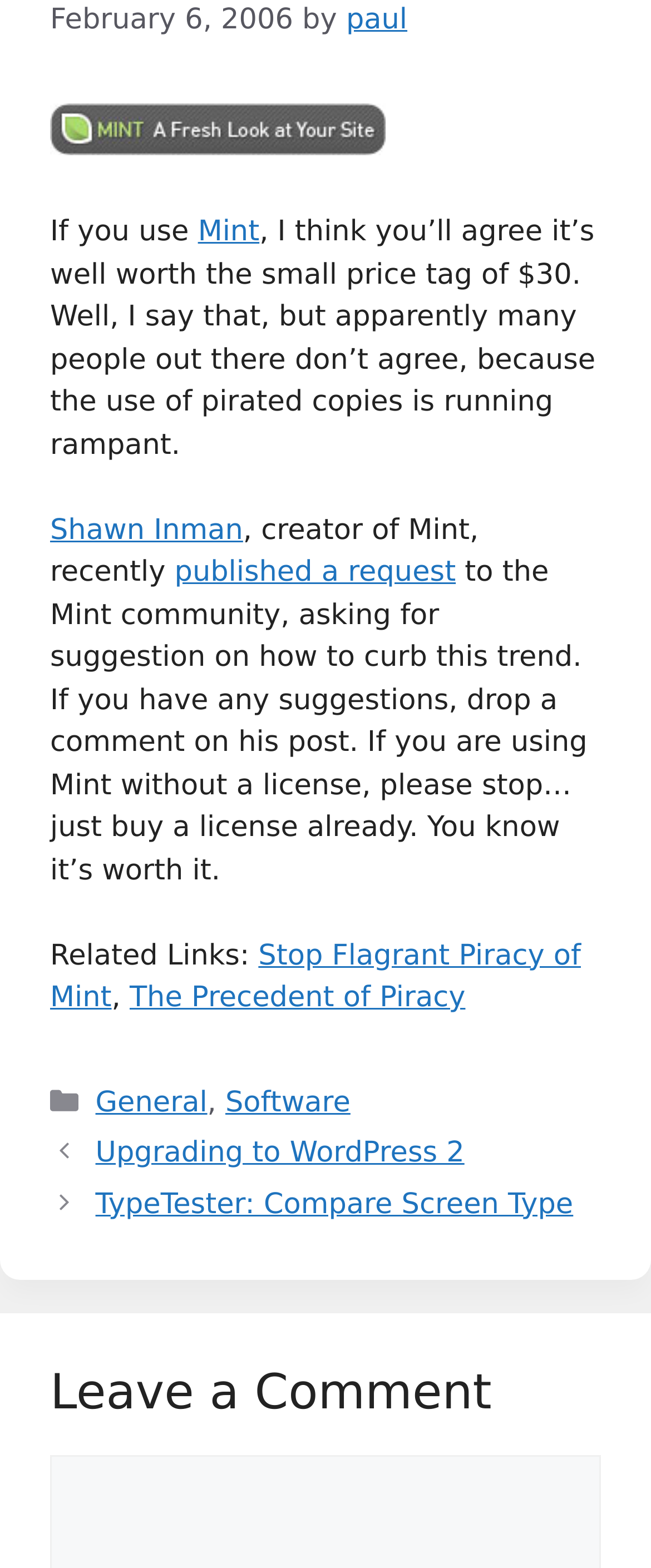Determine the bounding box coordinates for the UI element described. Format the coordinates as (top-left x, top-left y, bottom-right x, bottom-right y) and ensure all values are between 0 and 1. Element description: Software

[0.346, 0.7, 0.538, 0.721]